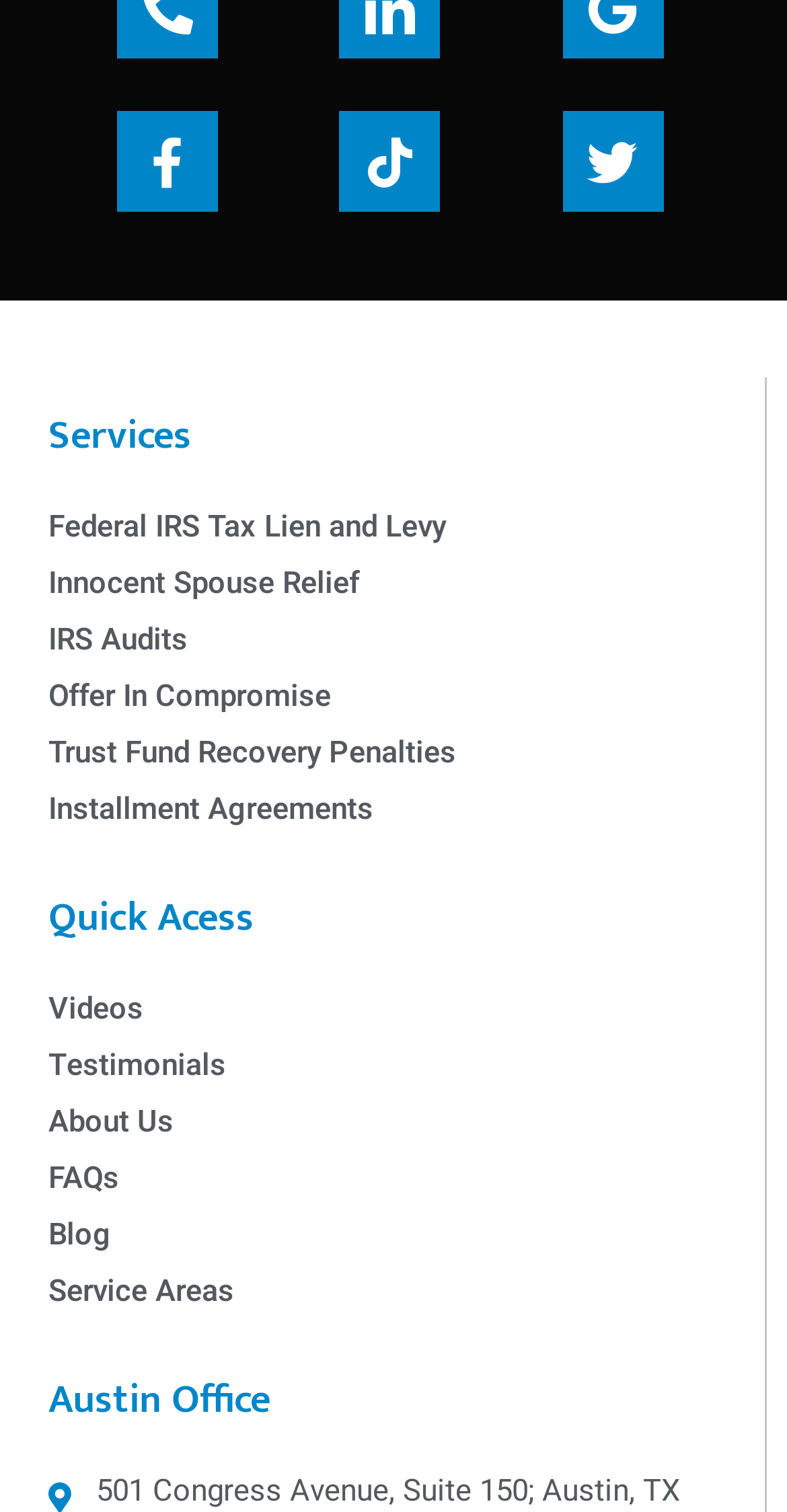Pinpoint the bounding box coordinates of the area that should be clicked to complete the following instruction: "Explore service areas". The coordinates must be given as four float numbers between 0 and 1, i.e., [left, top, right, bottom].

[0.062, 0.841, 0.936, 0.869]